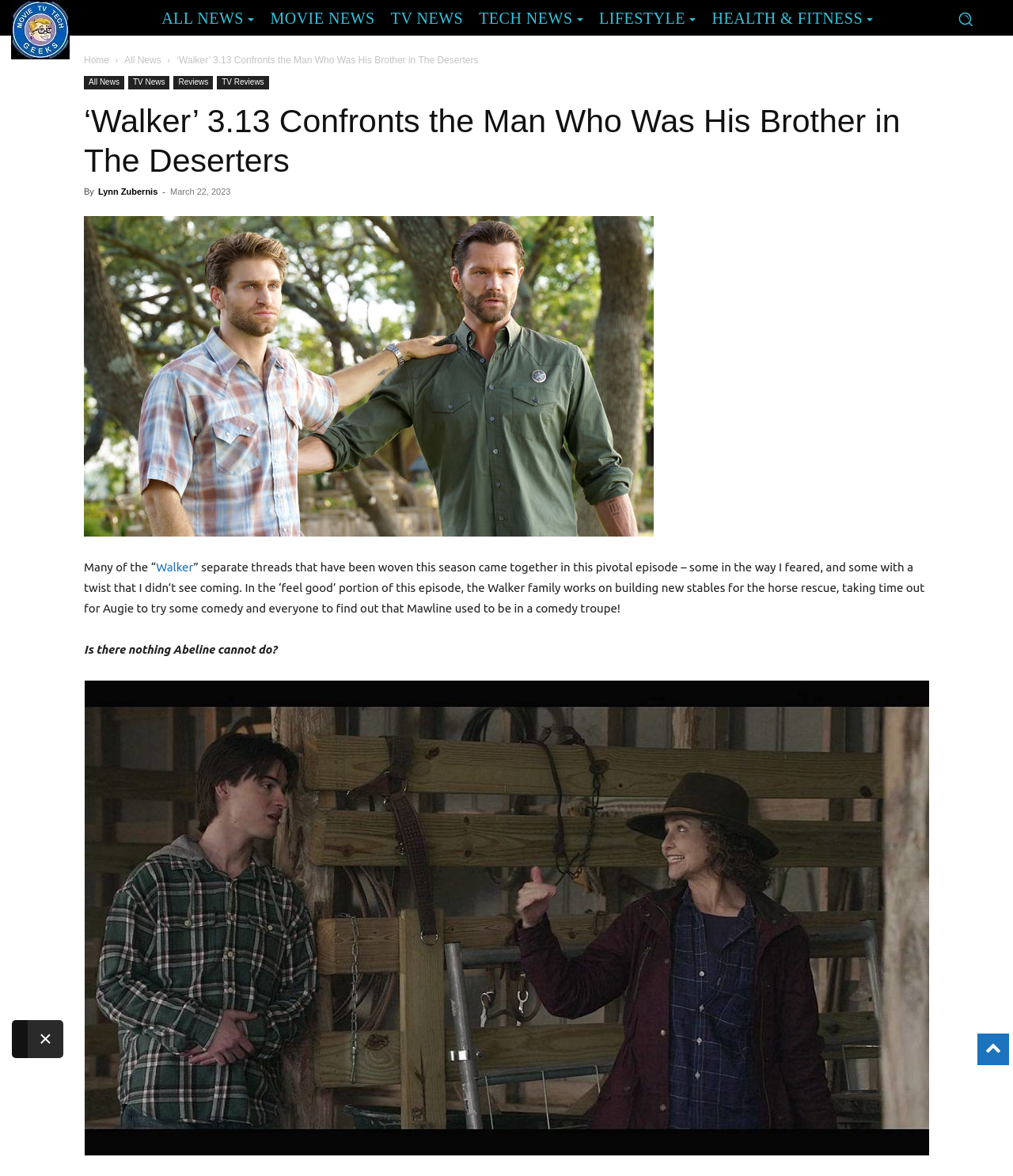Answer this question using a single word or a brief phrase:
Who is the author of the news article?

Lynn Zubernis